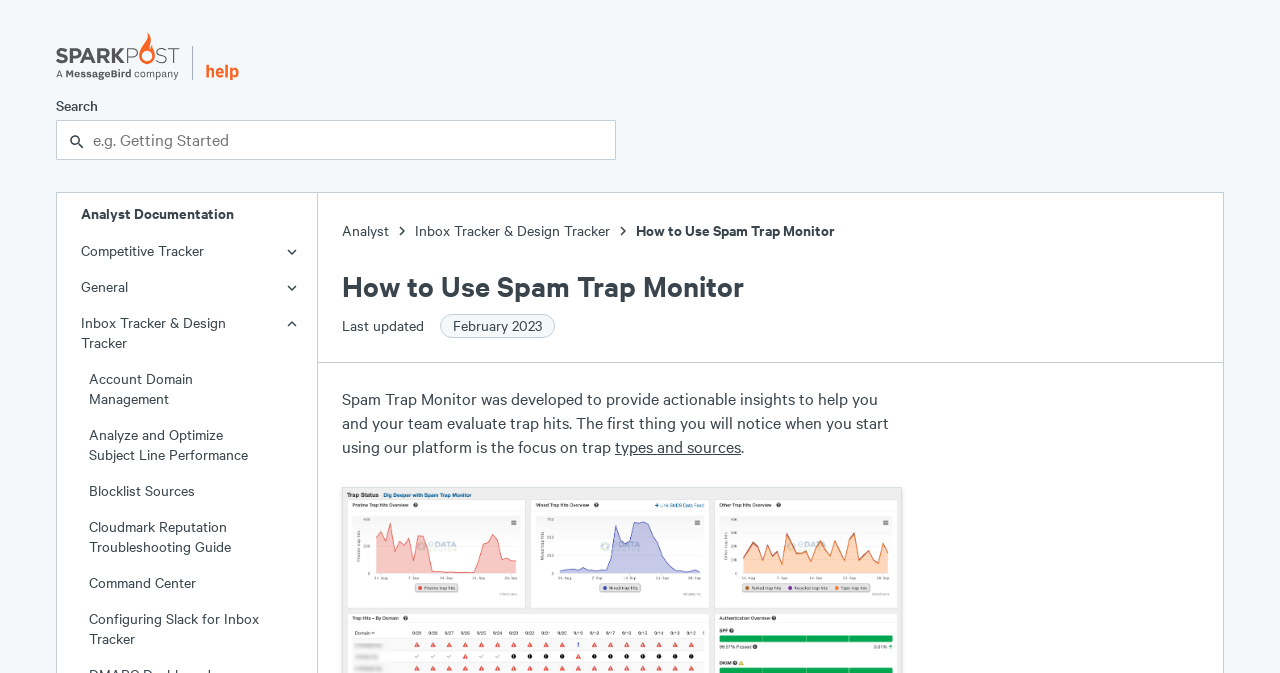Using the description "Expand Menu", locate and provide the bounding box of the UI element.

[0.221, 0.462, 0.235, 0.498]